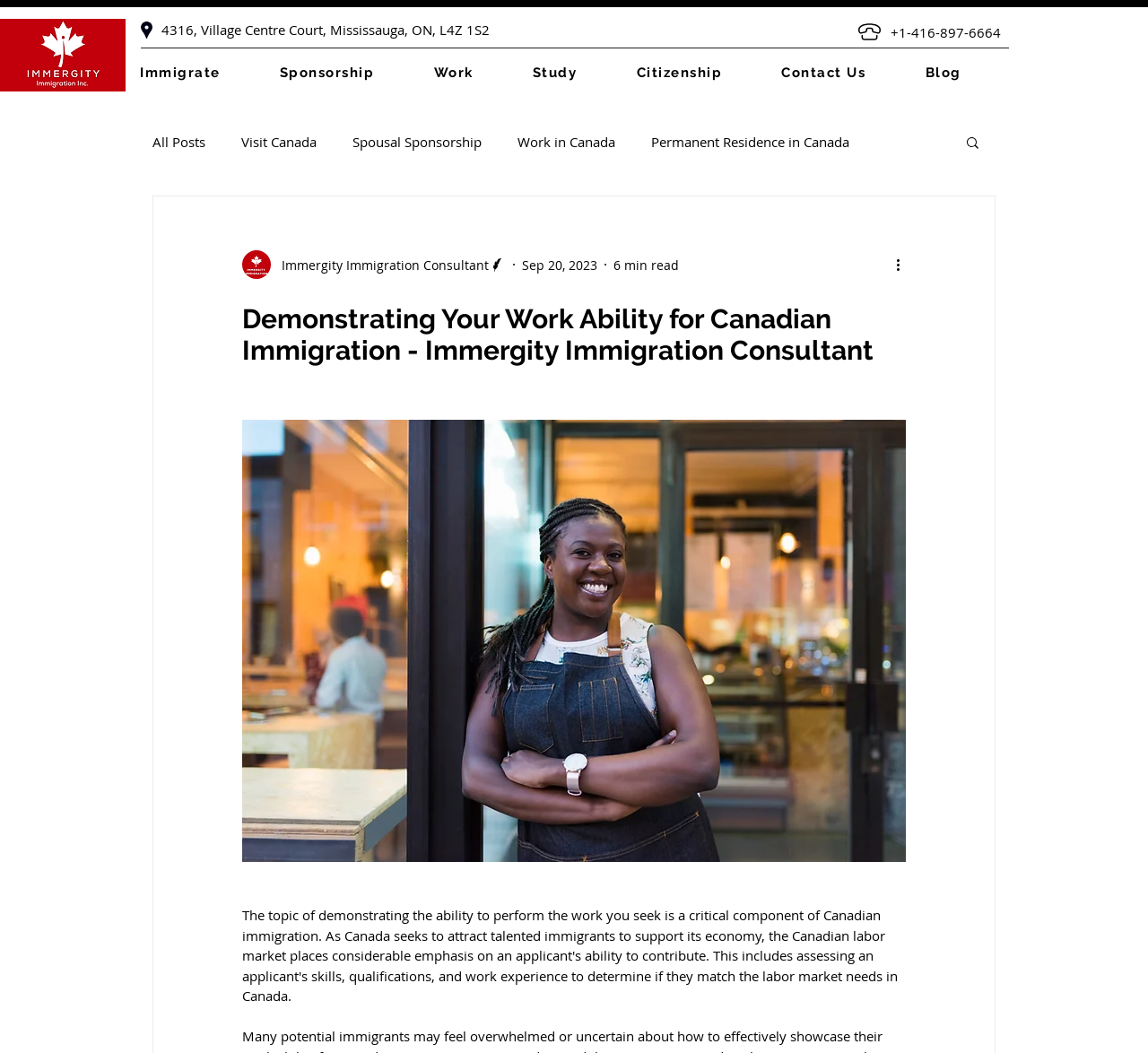Describe every aspect of the webpage in a detailed manner.

The webpage is about demonstrating one's work ability for Canadian immigration, with tips from seasoned immigration consultants. At the top left corner, there is an address "4316, Village Centre Court, Mississauga, ON, L4Z 1S2" and a phone number "+1-416-897-6664" at the top right corner. Below the address, there is a navigation menu with buttons for "Immigrate", "Sponsorship", "Work", "Study", and "Citizenship", followed by links to "Contact Us" and "Blog".

On the left side, there is a secondary navigation menu with links to various blog posts, including "All Posts", "Visit Canada", "Spousal Sponsorship", "Work in Canada", "Permanent Residence in Canada", "Study in Canada", and "IRCC Updates". 

At the top right corner, there is a search button with a magnifying glass icon. Below the navigation menus, there is a section with the title "Demonstrating Your Work Ability for Canadian Immigration - Immergity Immigration Consultant" and a writer's picture. The writer's name and the date "Sep 20, 2023" are displayed, along with an estimated reading time of "6 min read". 

There is a "More actions" button at the top right corner of this section. The main content of the webpage is an article with a heading "Demonstrating Your Work Ability for Canadian Immigration - Immergity Immigration Consultant" and a large image related to "Work in Canada" at the top. The article is divided into sections, with a subheading in the middle of the page.